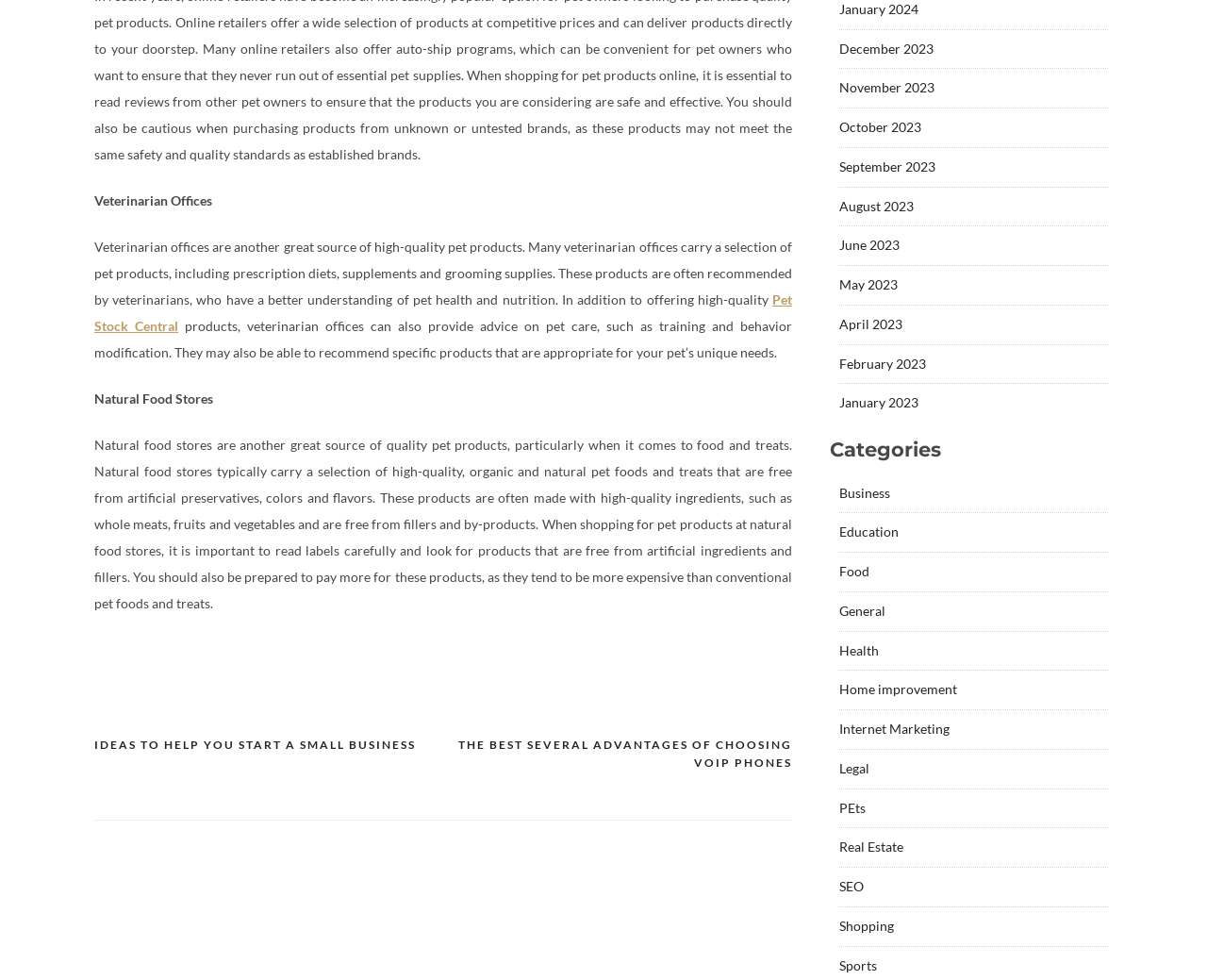Identify the bounding box coordinates for the region to click in order to carry out this instruction: "Navigate to 'Posts'". Provide the coordinates using four float numbers between 0 and 1, formatted as [left, top, right, bottom].

[0.078, 0.75, 0.656, 0.837]